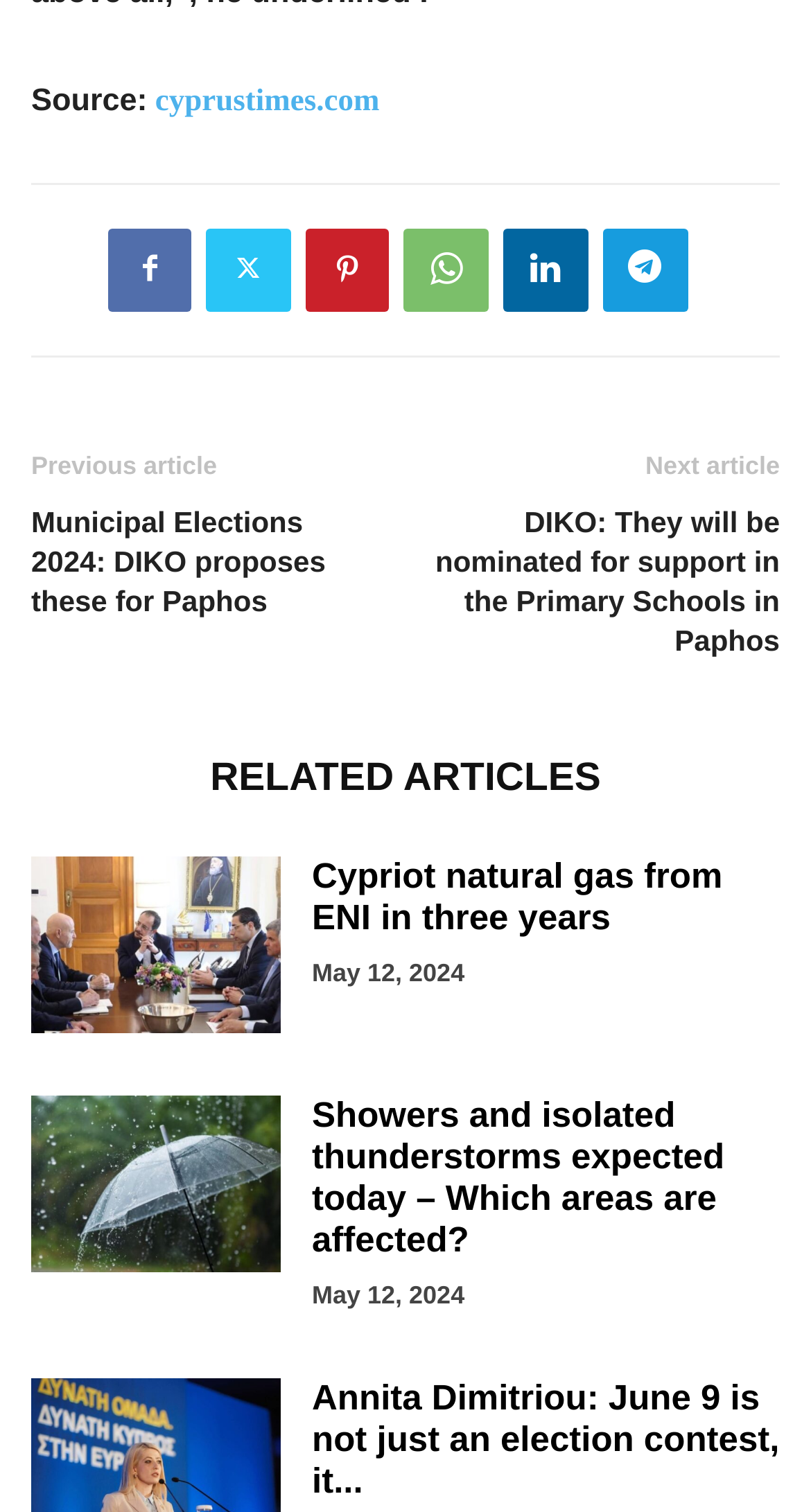Please respond to the question with a concise word or phrase:
What is the date of the latest article?

May 12, 2024